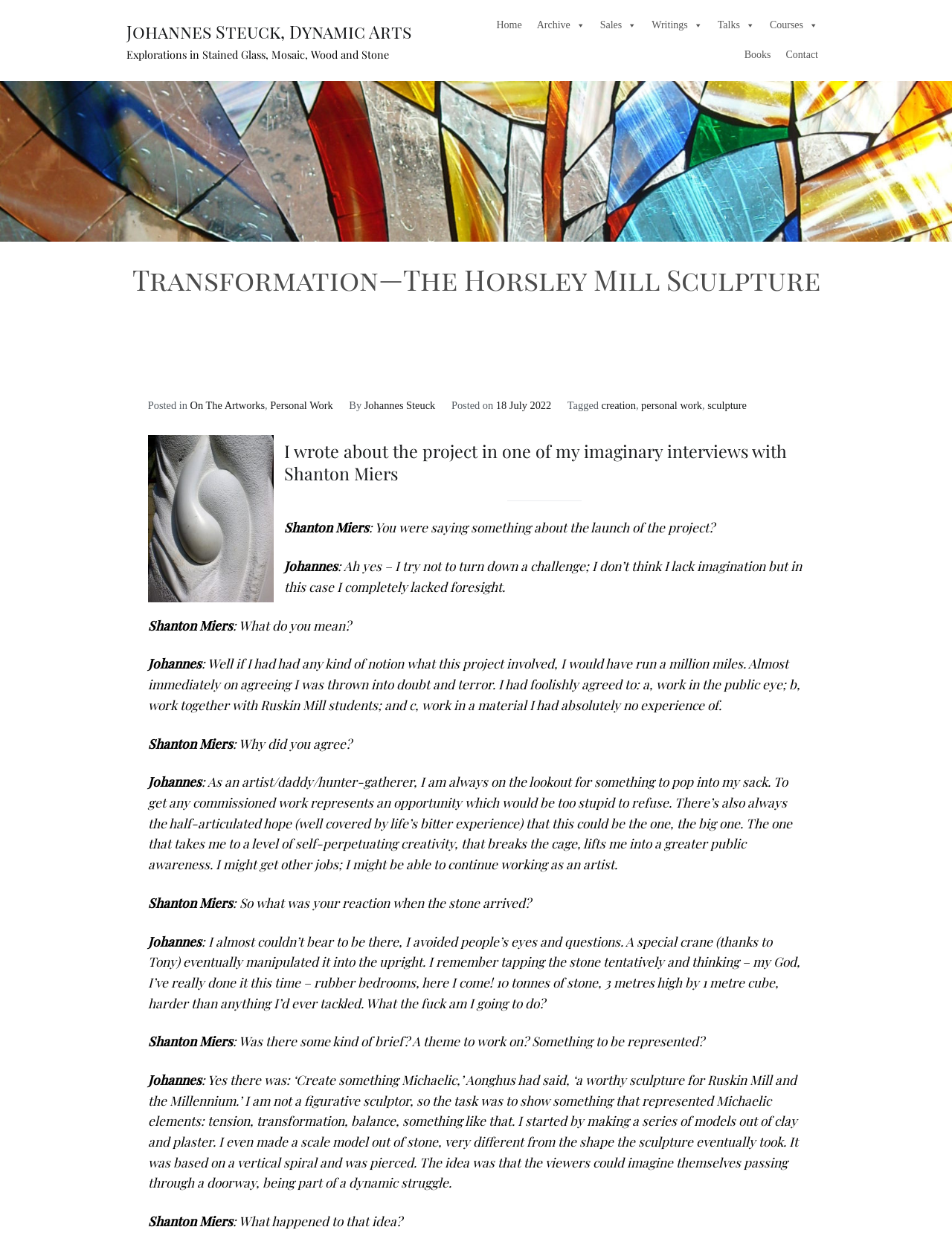What is the theme of the sculpture? Analyze the screenshot and reply with just one word or a short phrase.

Michaelic elements